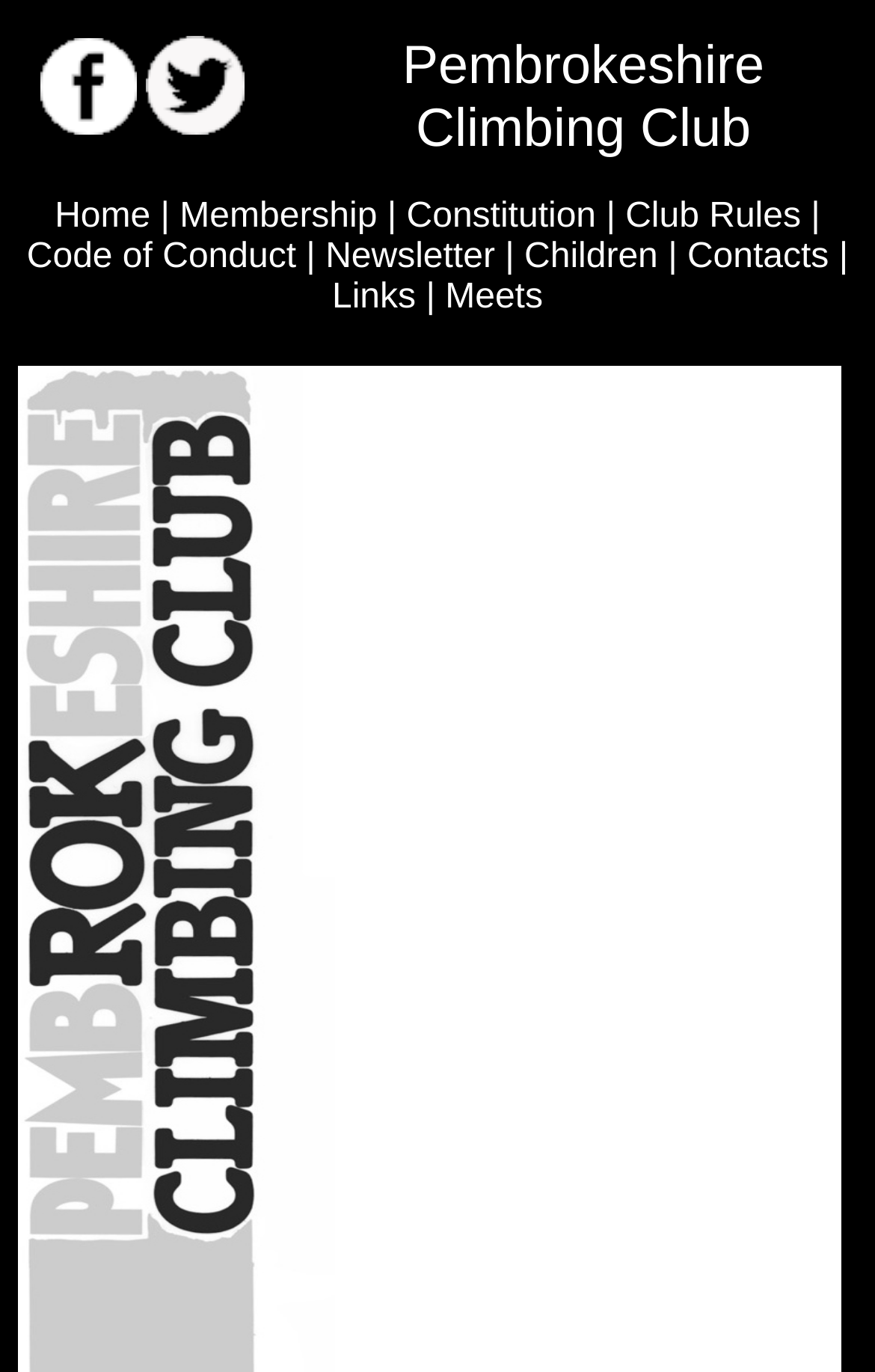Please determine the bounding box coordinates for the element that should be clicked to follow these instructions: "Like us on Facebook".

[0.046, 0.077, 0.156, 0.105]